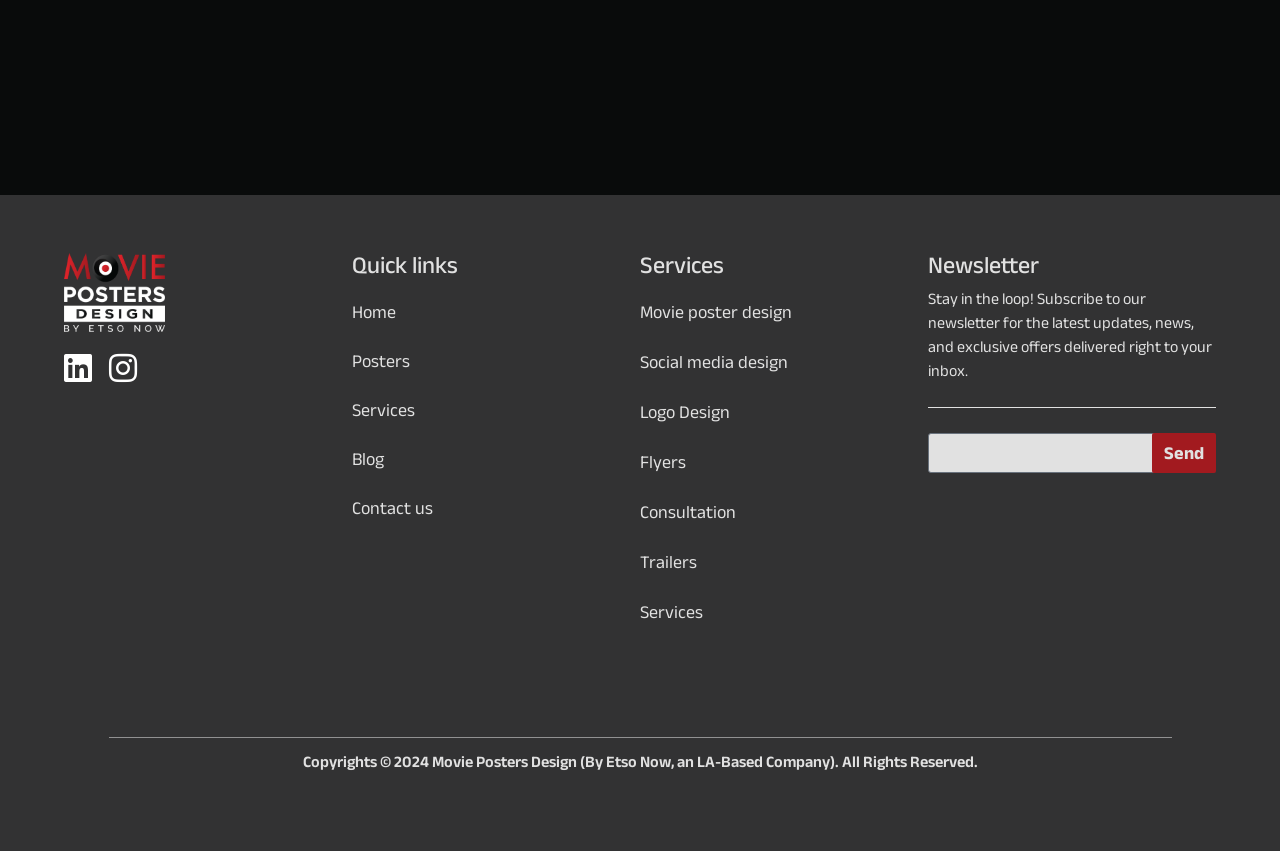What is required to subscribe to the newsletter?
Please describe in detail the information shown in the image to answer the question.

To subscribe to the newsletter, an email is required because there is a textbox labeled 'Email' with a 'required' attribute, located under the 'Newsletter' heading at the top-right of the webpage.